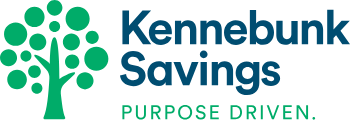Explain what the image portrays in a detailed manner.

The image features the logo of Kennebunk Savings, a financial institution that emphasizes its commitment to community and purpose. The logo showcases a stylized tree, symbolizing growth, stability, and connection, which aligns with the organization's mission of providing support and services to its customers. The text "Kennebunk Savings" is prominently displayed in a bold blue font, reinforcing the brand's identity, while the tagline "PURPOSE DRIVEN." appears below in a softer green hue, highlighting the institution's focus on meaningful engagement with its clientele and the wider community. This logo encapsulates the bank’s values of reliability and a strong community-oriented approach.